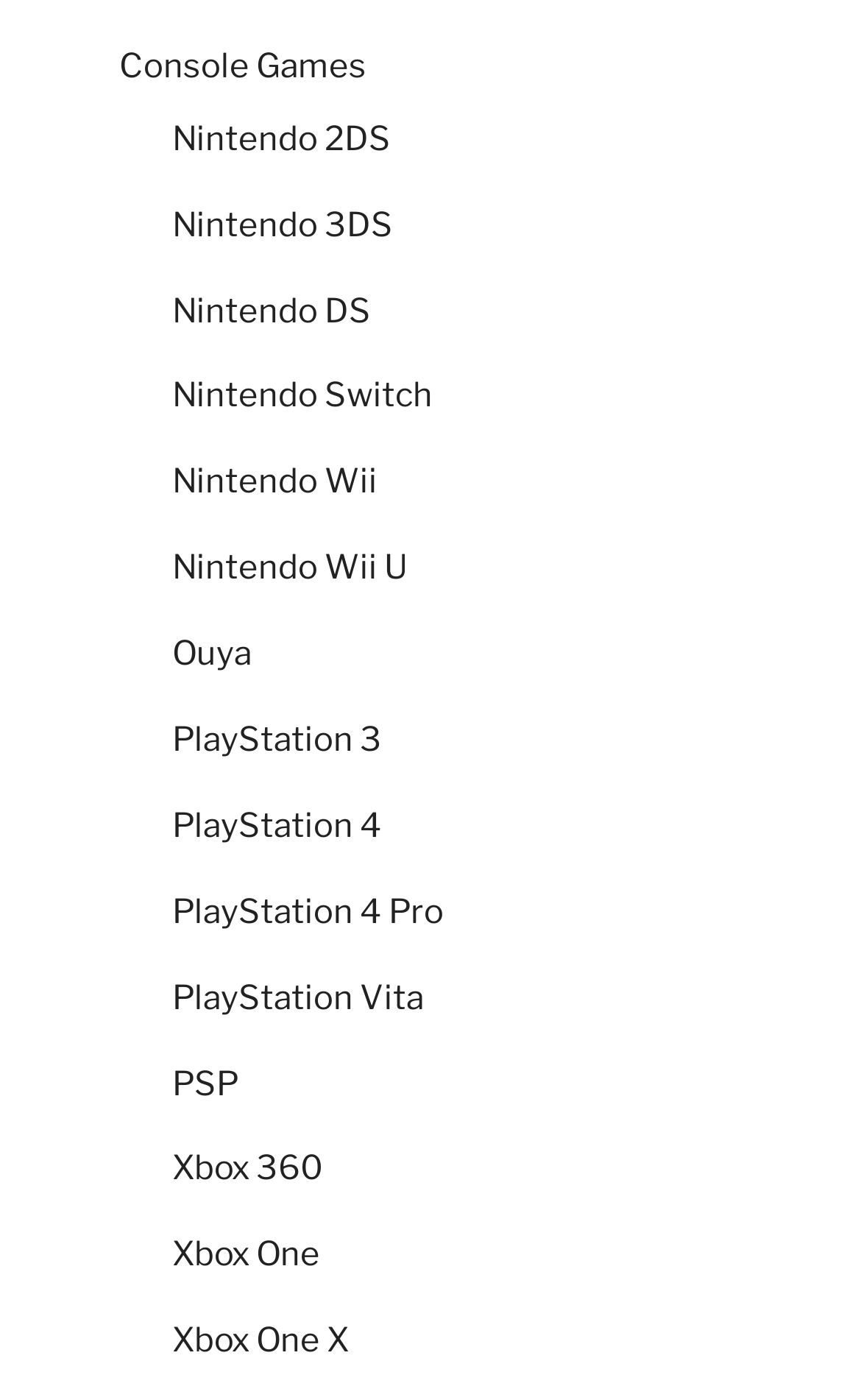Specify the bounding box coordinates (top-left x, top-left y, bottom-right x, bottom-right y) of the UI element in the screenshot that matches this description: PlayStation 4 Pro

[0.2, 0.637, 0.515, 0.665]